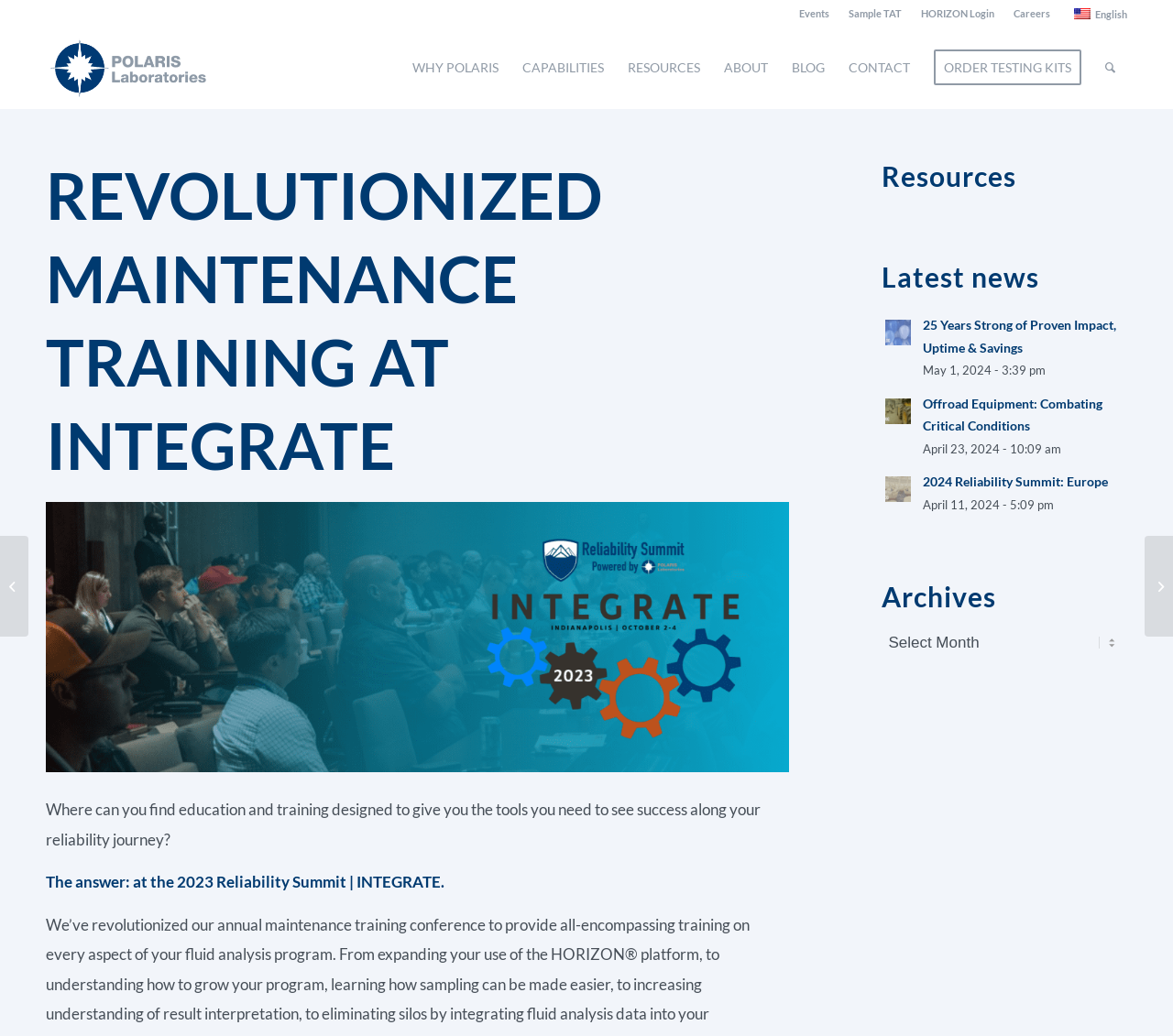Locate the bounding box coordinates of the clickable region to complete the following instruction: "Click on Read: 25 Years Strong of Proven Impact, Uptime & Savings."

[0.752, 0.305, 0.78, 0.337]